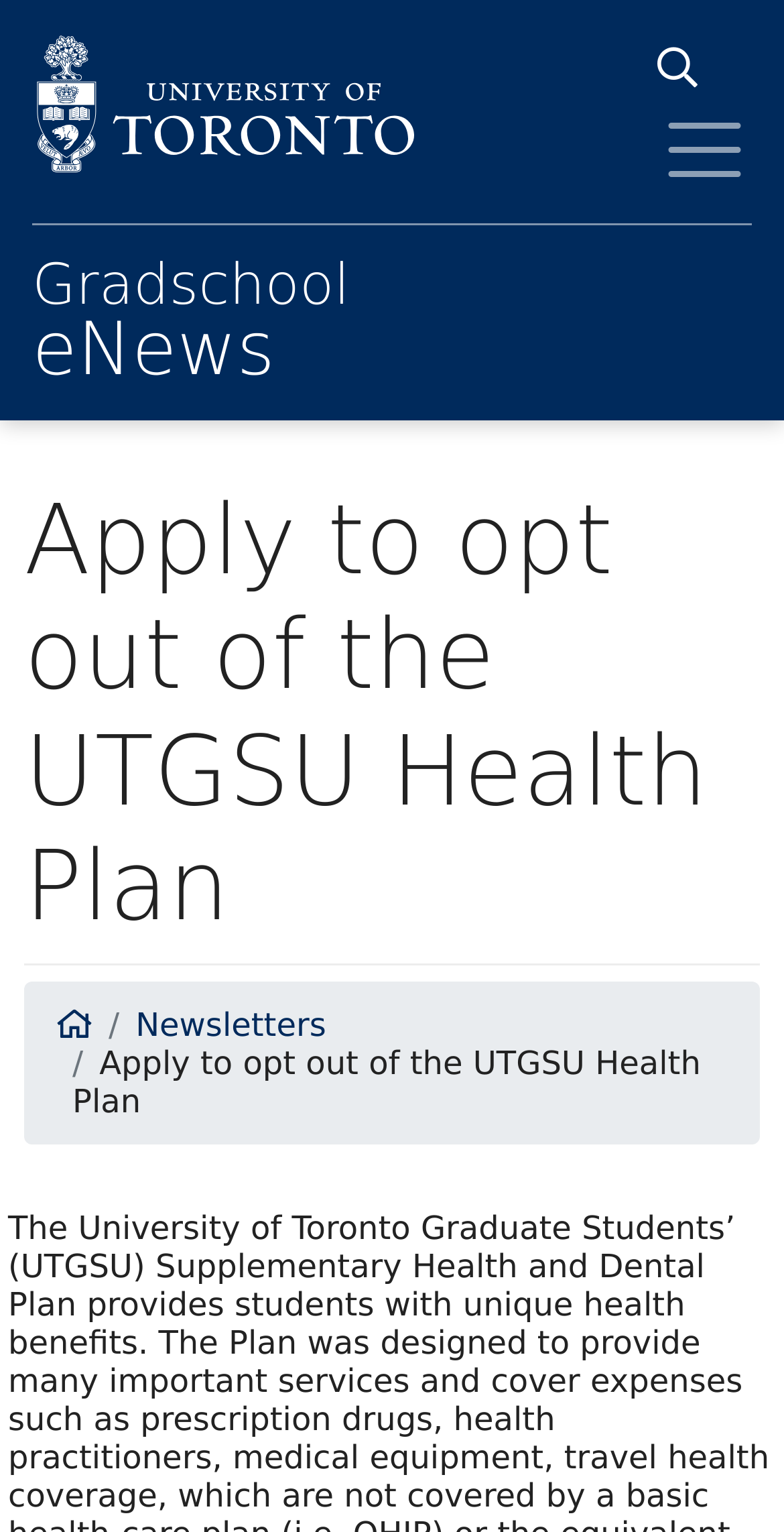Give a one-word or short-phrase answer to the following question: 
How many links are in the breadcrumbs navigation?

3